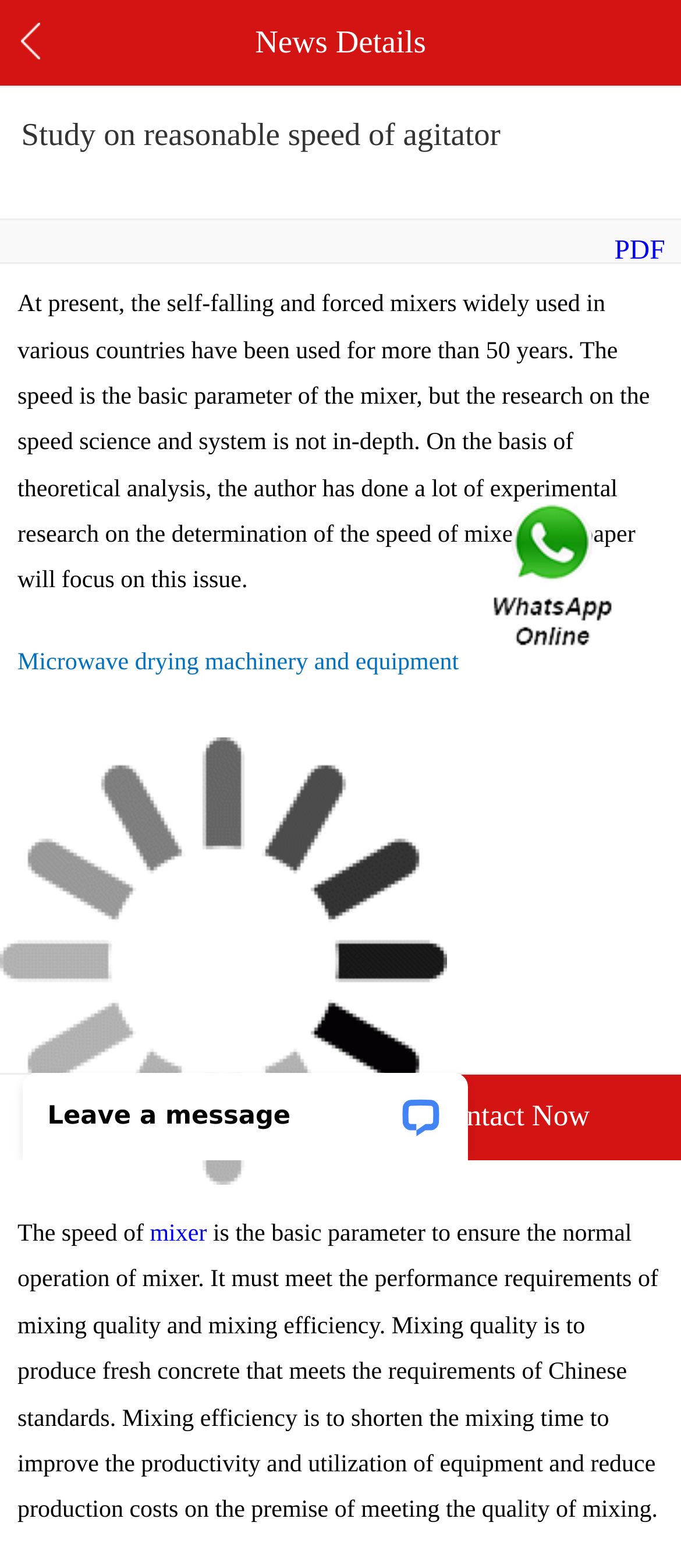Locate the headline of the webpage and generate its content.

Study on reasonable speed of agitator